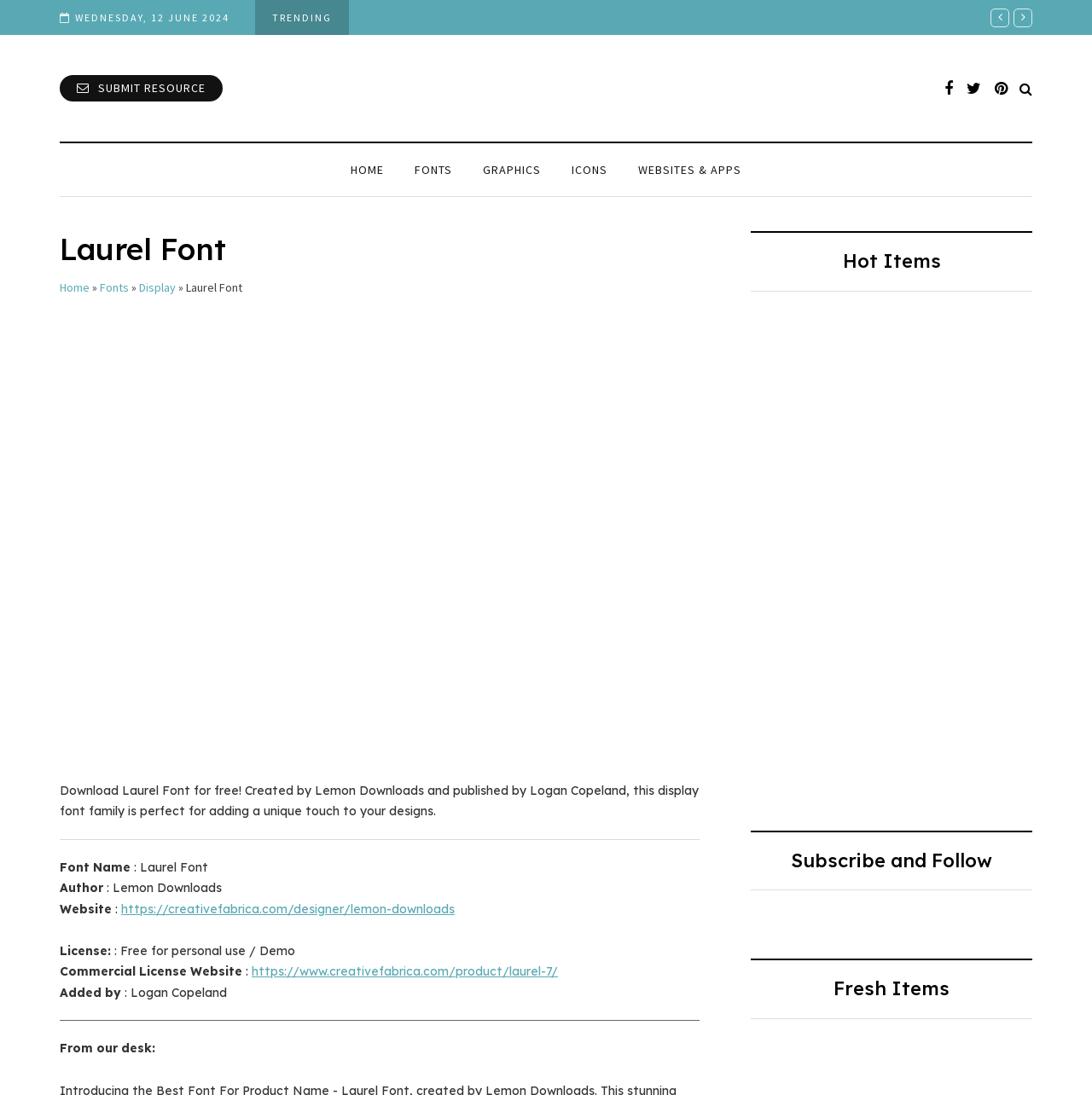Provide a brief response to the question below using one word or phrase:
What is the category of the font 'Laurel Font'?

Display